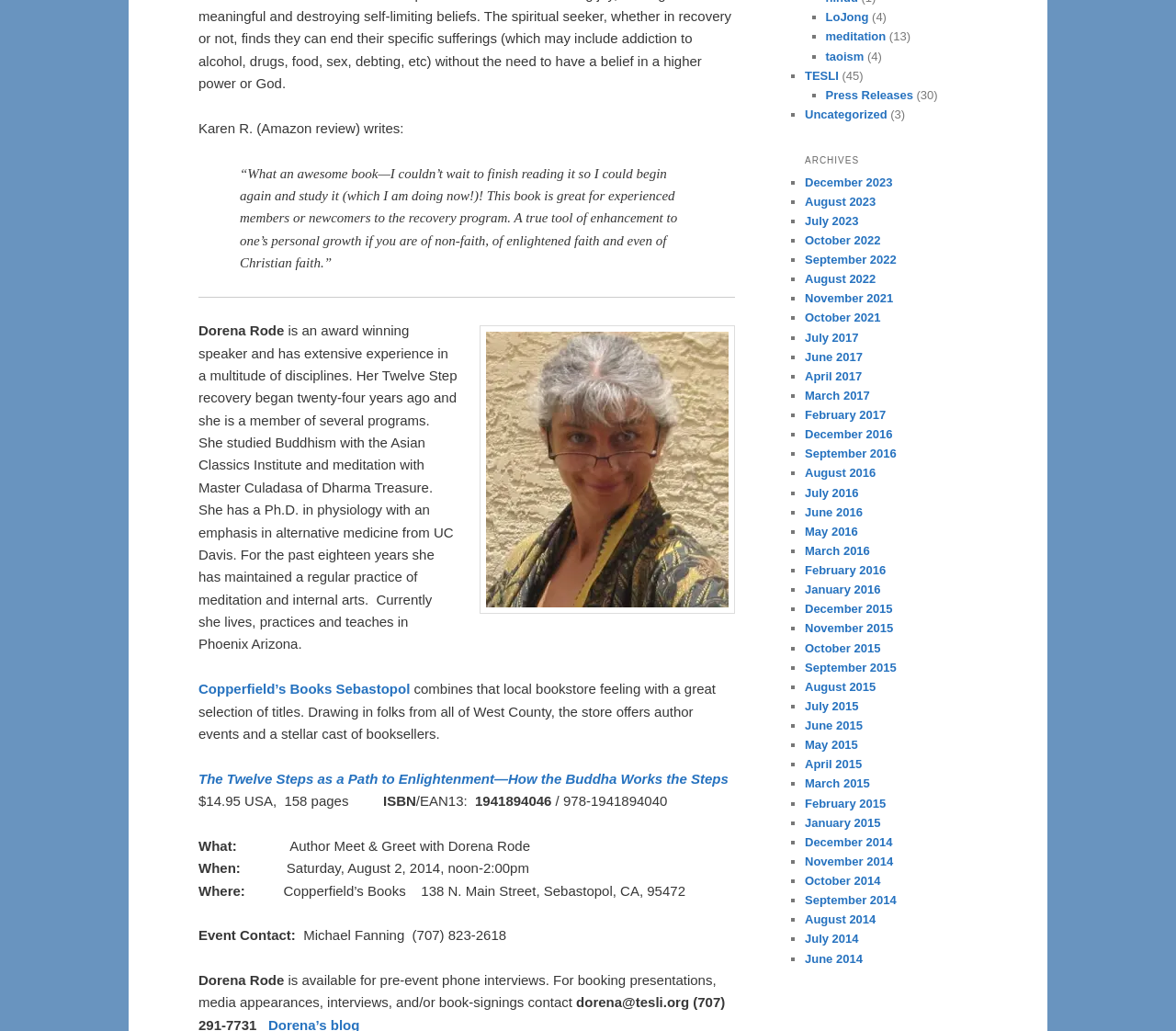Using the format (top-left x, top-left y, bottom-right x, bottom-right y), and given the element description, identify the bounding box coordinates within the screenshot: Kyle Opiekun, P.E.

None